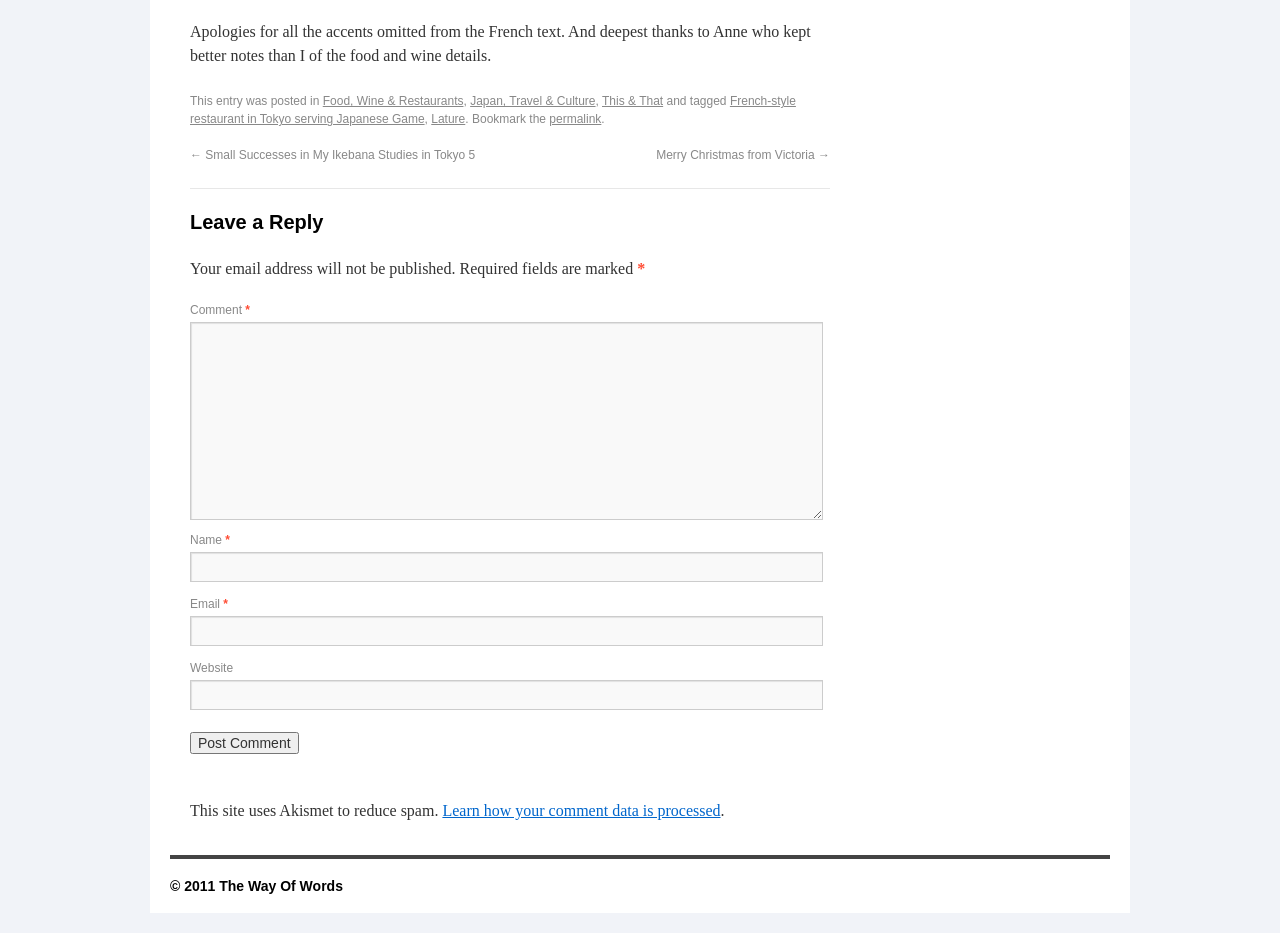What is the topic of the blog post?
Use the image to give a comprehensive and detailed response to the question.

The topic of the blog post can be inferred from the link 'French-style restaurant in Tokyo serving Japanese Game' which is part of the blog post's metadata.